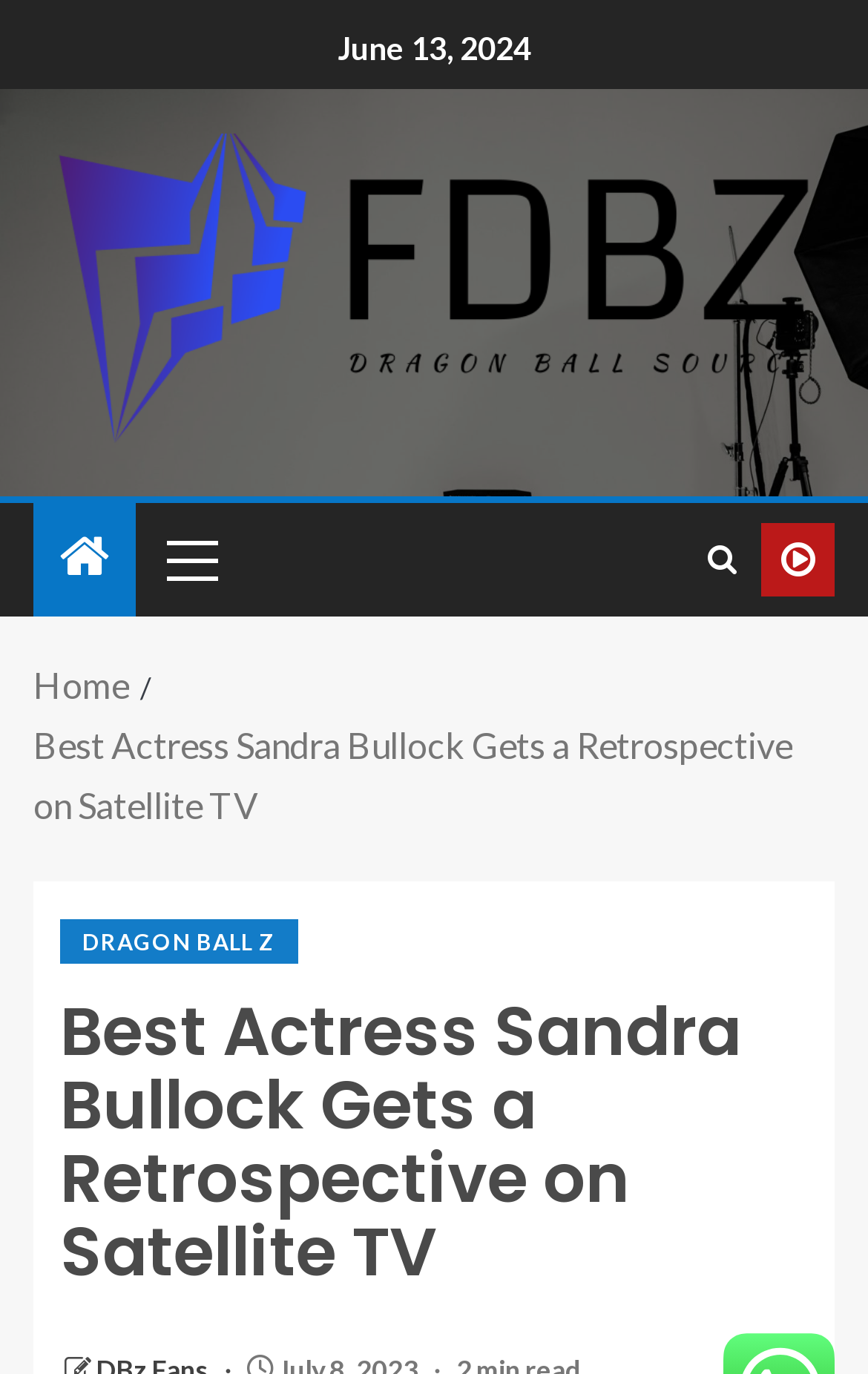Describe all visible elements and their arrangement on the webpage.

The webpage appears to be an article or blog post about Sandra Bullock, with a focus on her retrospective on Satellite TV. At the top of the page, there is a date "June 13, 2024" displayed prominently. Below the date, there is a large link to "FDBZ" which takes up most of the width of the page, accompanied by an image of the same name.

To the right of the date, there is a small link with no text, and a primary menu control with a link to an unspecified location. Further to the right, there are two more links, one with a font awesome icon and another with no text.

Below the "FDBZ" link and image, there is a navigation section labeled "Breadcrumbs" which contains two links: "Home" and "Best Actress Sandra Bullock Gets a Retrospective on Satellite TV". The latter link is quite long and takes up most of the width of the page. Within this link, there are two more links: "DRAGON BALL Z" and a heading with the same title as the page, "Best Actress Sandra Bullock Gets a Retrospective on Satellite TV". This heading is located at the bottom of the page.